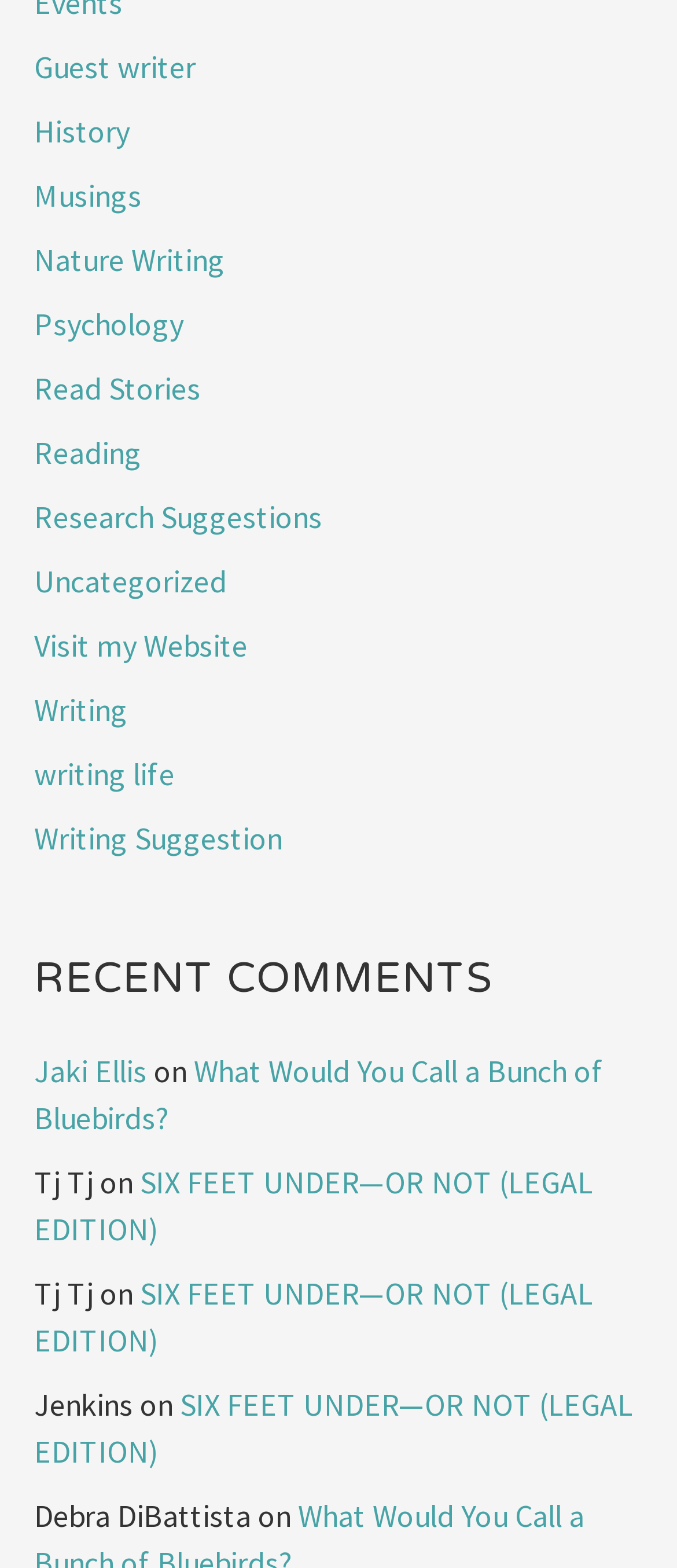Locate the bounding box coordinates of the area to click to fulfill this instruction: "Go to 'History'". The bounding box should be presented as four float numbers between 0 and 1, in the order [left, top, right, bottom].

[0.05, 0.071, 0.191, 0.096]